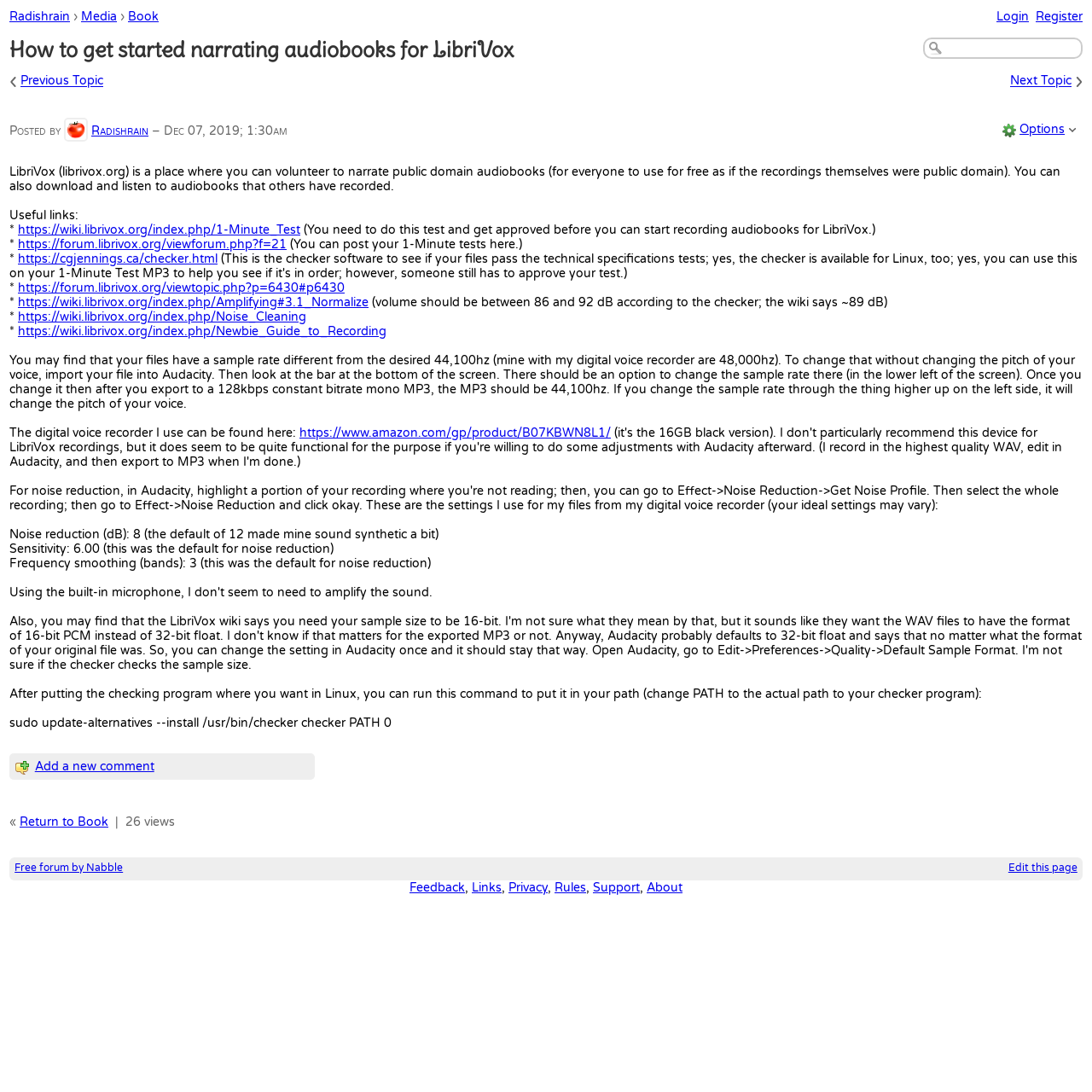Identify the bounding box coordinates of the region that needs to be clicked to carry out this instruction: "Click on the 'Login' link". Provide these coordinates as four float numbers ranging from 0 to 1, i.e., [left, top, right, bottom].

[0.912, 0.009, 0.942, 0.022]